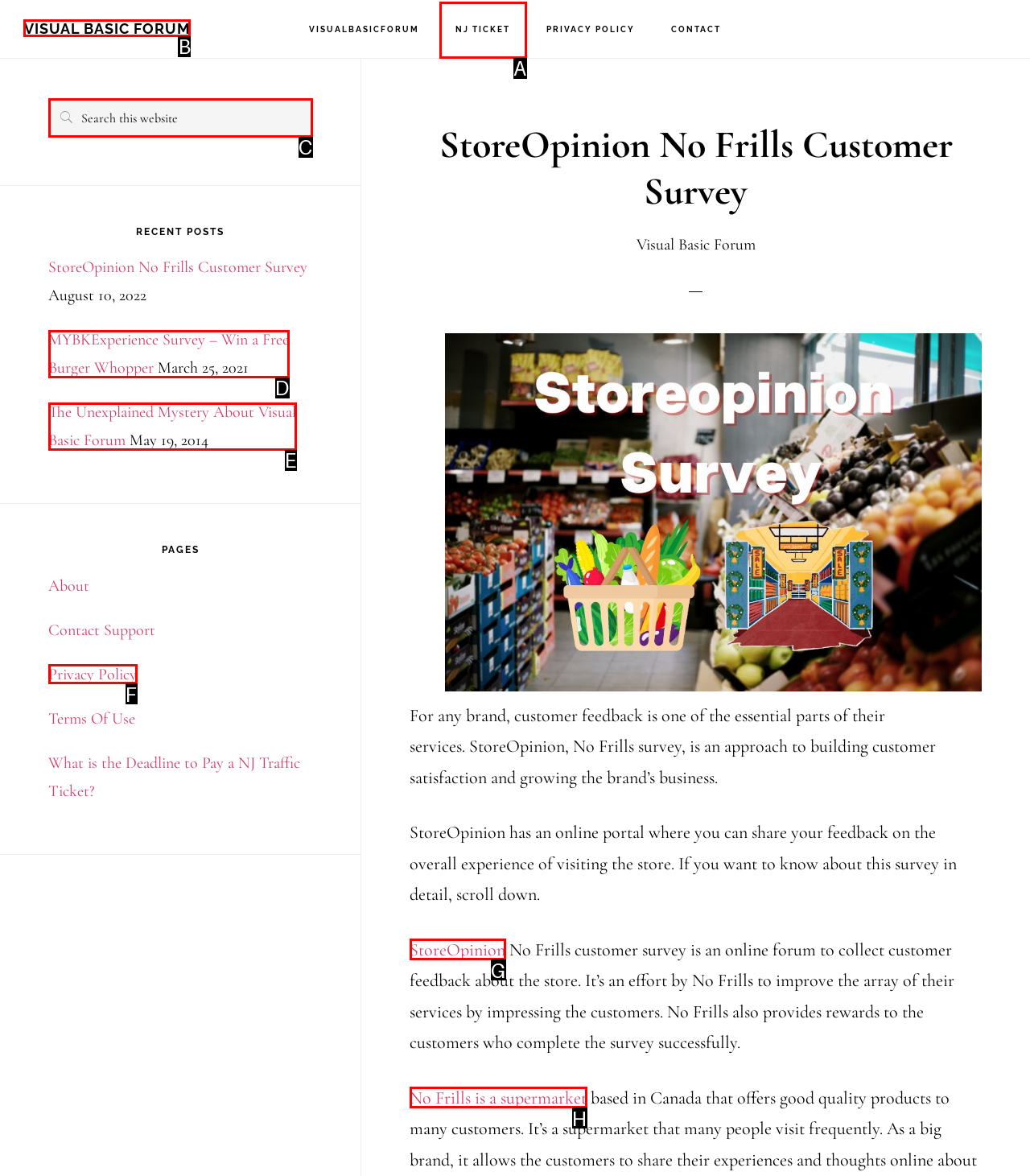Provide the letter of the HTML element that you need to click on to perform the task: Go to VISUAL BASIC FORUM.
Answer with the letter corresponding to the correct option.

B